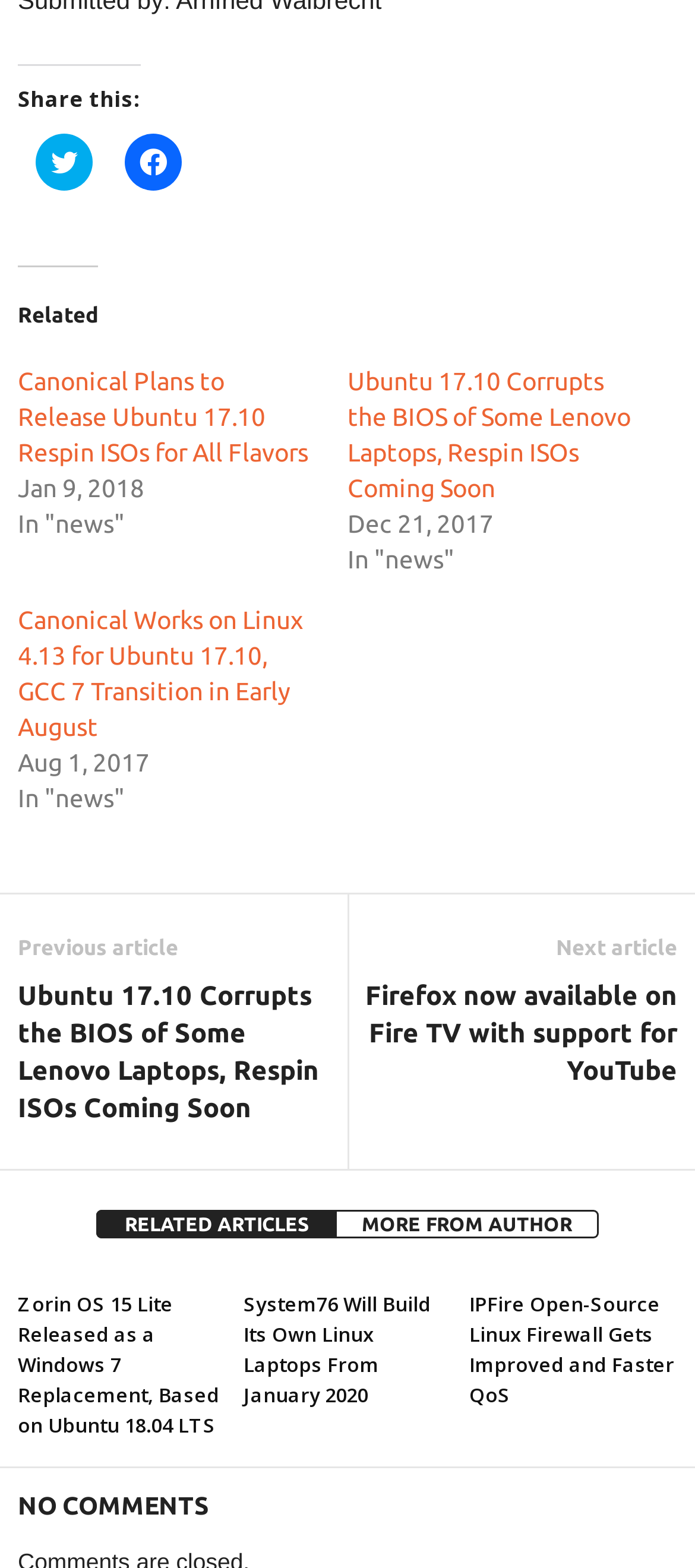Determine the bounding box coordinates of the element's region needed to click to follow the instruction: "Explore security products". Provide these coordinates as four float numbers between 0 and 1, formatted as [left, top, right, bottom].

None